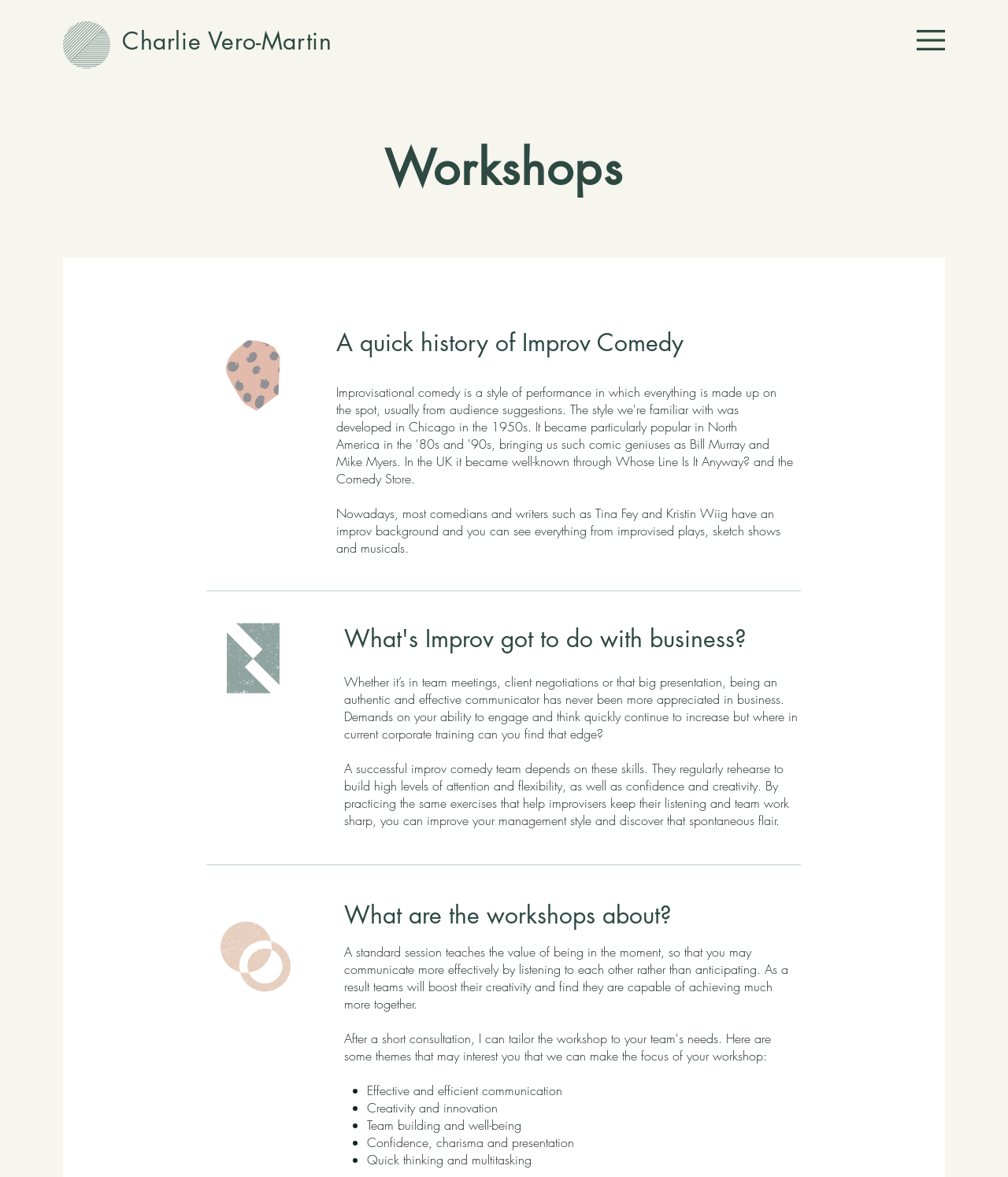What is the purpose of the improv exercises mentioned on the webpage?
Using the image, elaborate on the answer with as much detail as possible.

I found the answer by reading the text content of the webpage, specifically the section that talks about how improv exercises can help improve management style and discover spontaneous flair.